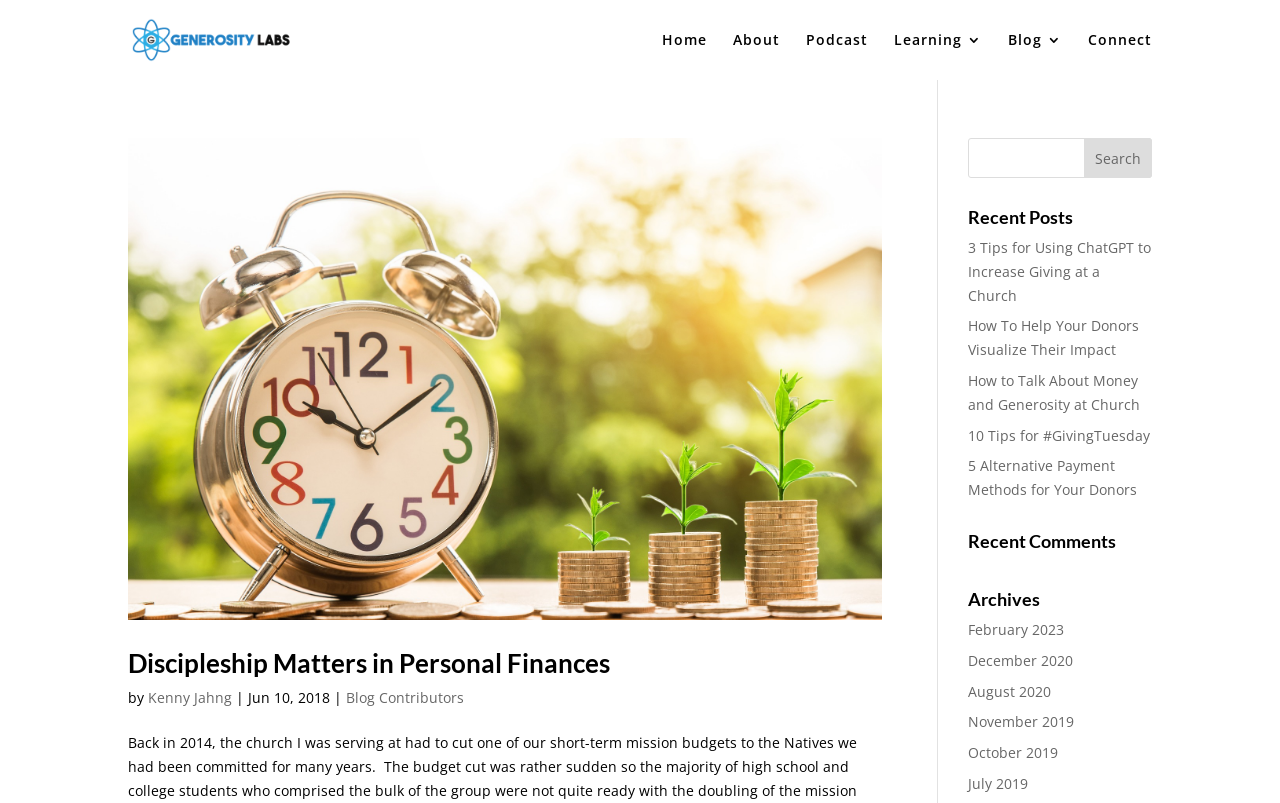Respond to the following question with a brief word or phrase:
Who is the author of the first blog post?

Kenny Jahng